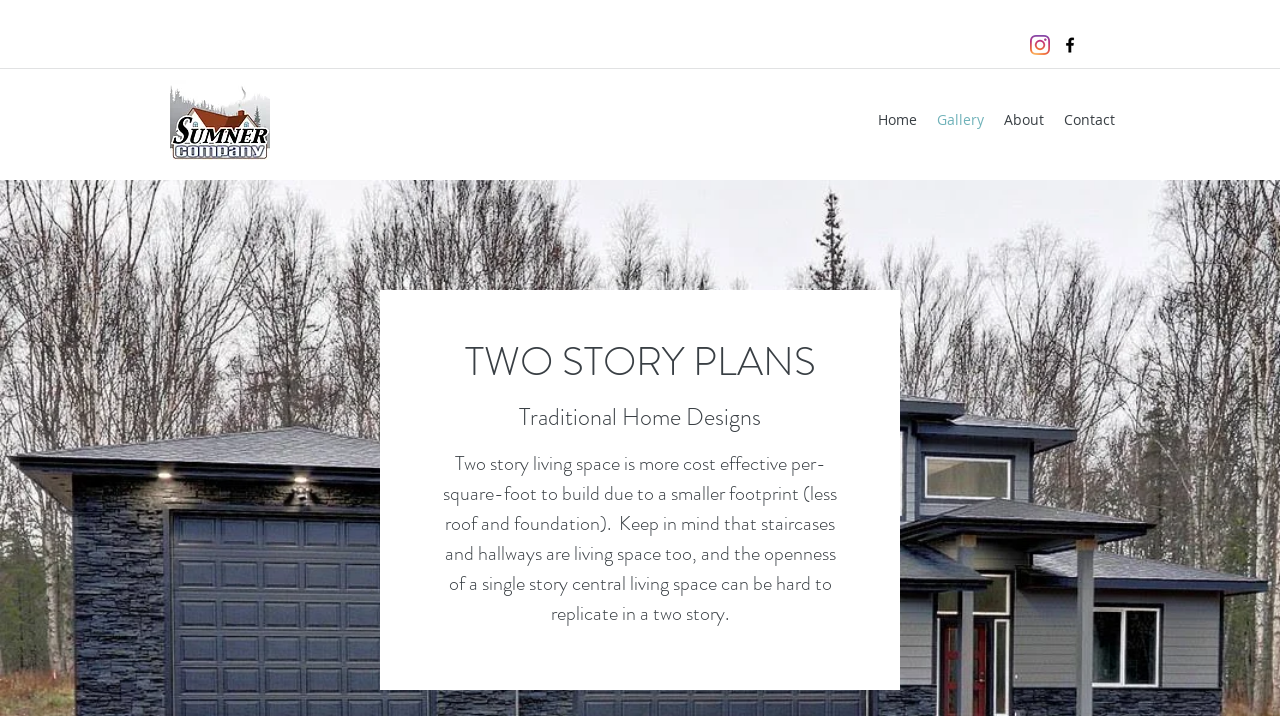What type of home designs are featured?
Look at the image and respond with a one-word or short-phrase answer.

Traditional